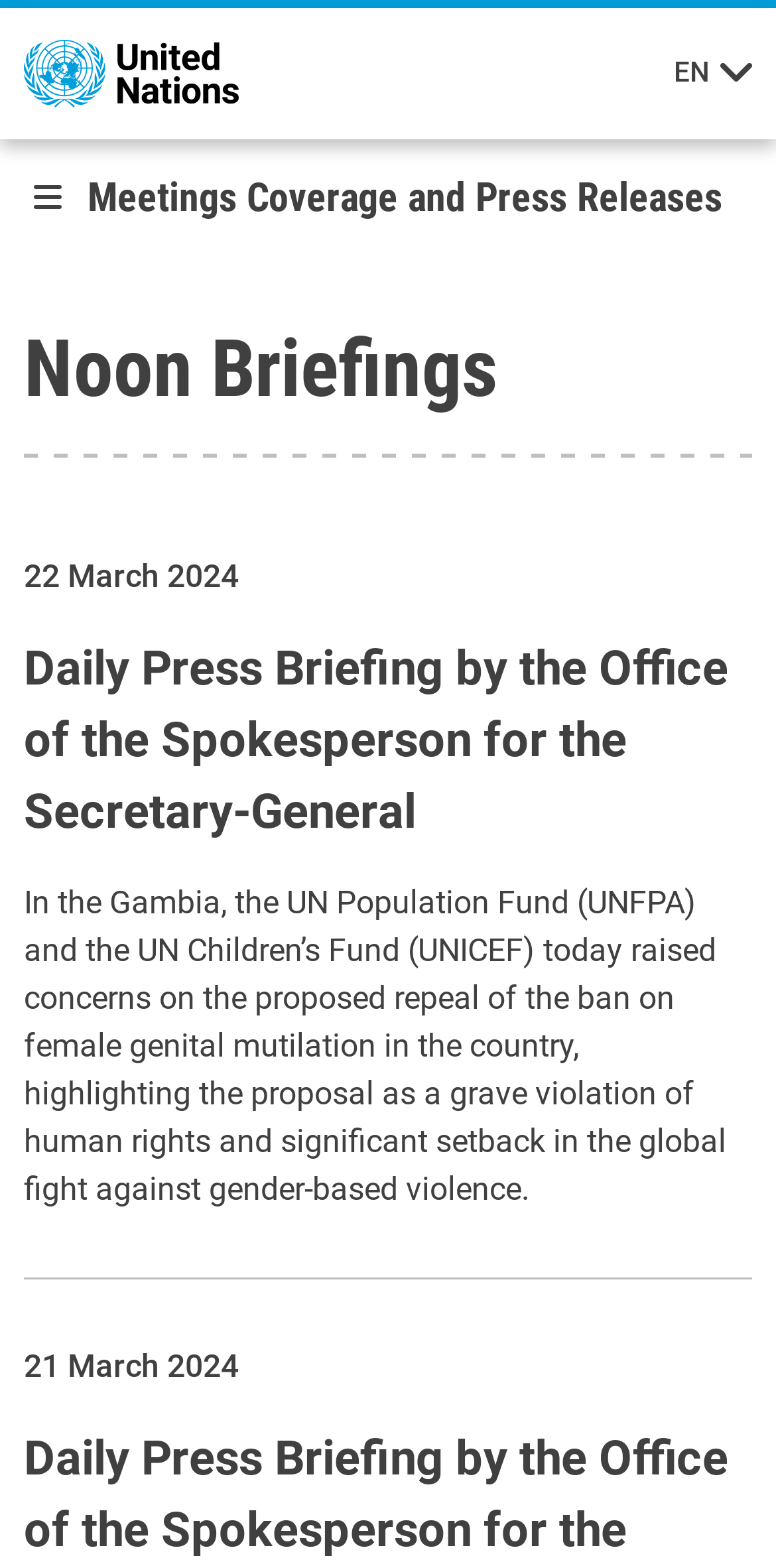What organizations are mentioned in the press briefing?
Based on the image, provide a one-word or brief-phrase response.

UNFPA and UNICEF